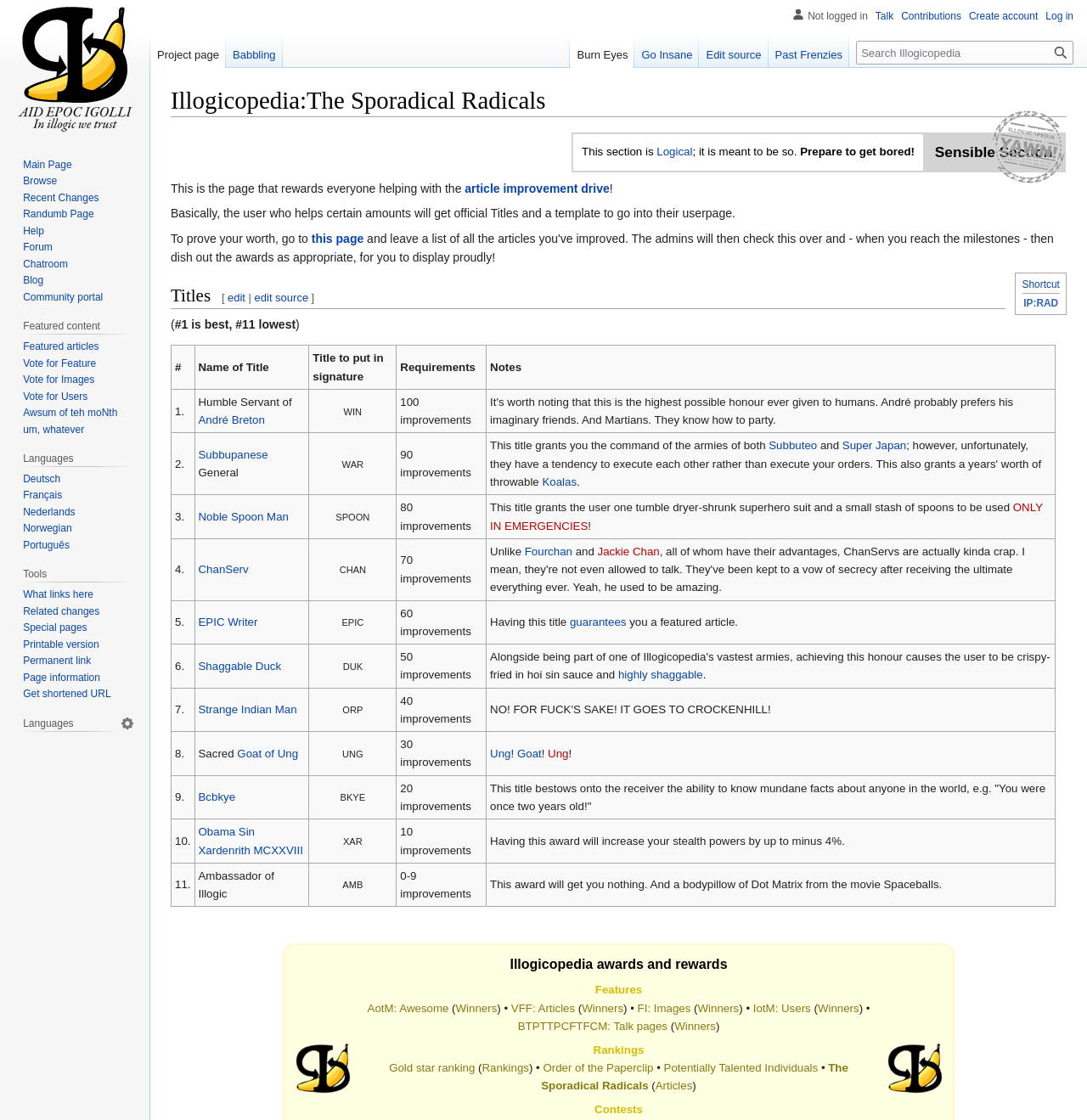Describe all visible elements and their arrangement on the webpage.

The webpage is titled "Illogicopedia: The Sporadical Radicals" and has a heading with the same title at the top. Below the heading, there are two links, "Jump to navigation" and "Jump to search", positioned side by side. To the right of these links, there is an image of a "Sencible stamp".

The main content of the page is divided into two sections. The left section has a table with two rows, each containing two cells. The top-left cell contains the text "This section is Logical; it is meant to be so. Prepare to get bored!" with a link to "Logical". The top-right cell has the text "Sensible Section". The bottom-left cell is empty, and the bottom-right cell is also empty.

The right section starts with a paragraph of text explaining the purpose of the page, which is to reward users who help with article improvement. Below this, there is a link to "this page" and a note with two links, "Shortcut" and "IP:RAD".

Further down, there is a heading titled "Titles" with two links, "edit" and "edit source". Below this, there is a table with multiple rows, each containing five columns. The columns are labeled "#", "Name of Title", "Title to put in signature", "Requirements", and "Notes". The table lists various titles, such as "Humble Servant of André Breton", "Subbupanese General", "Noble Spoon Man", "ChanServ", and "EPIC Writer", along with their corresponding requirements and notes. Some of the titles have links to related pages or Wikipedia articles.

Throughout the page, there are various links to other pages, Wikipedia articles, and external websites. The overall layout is organized, with clear headings and concise text.